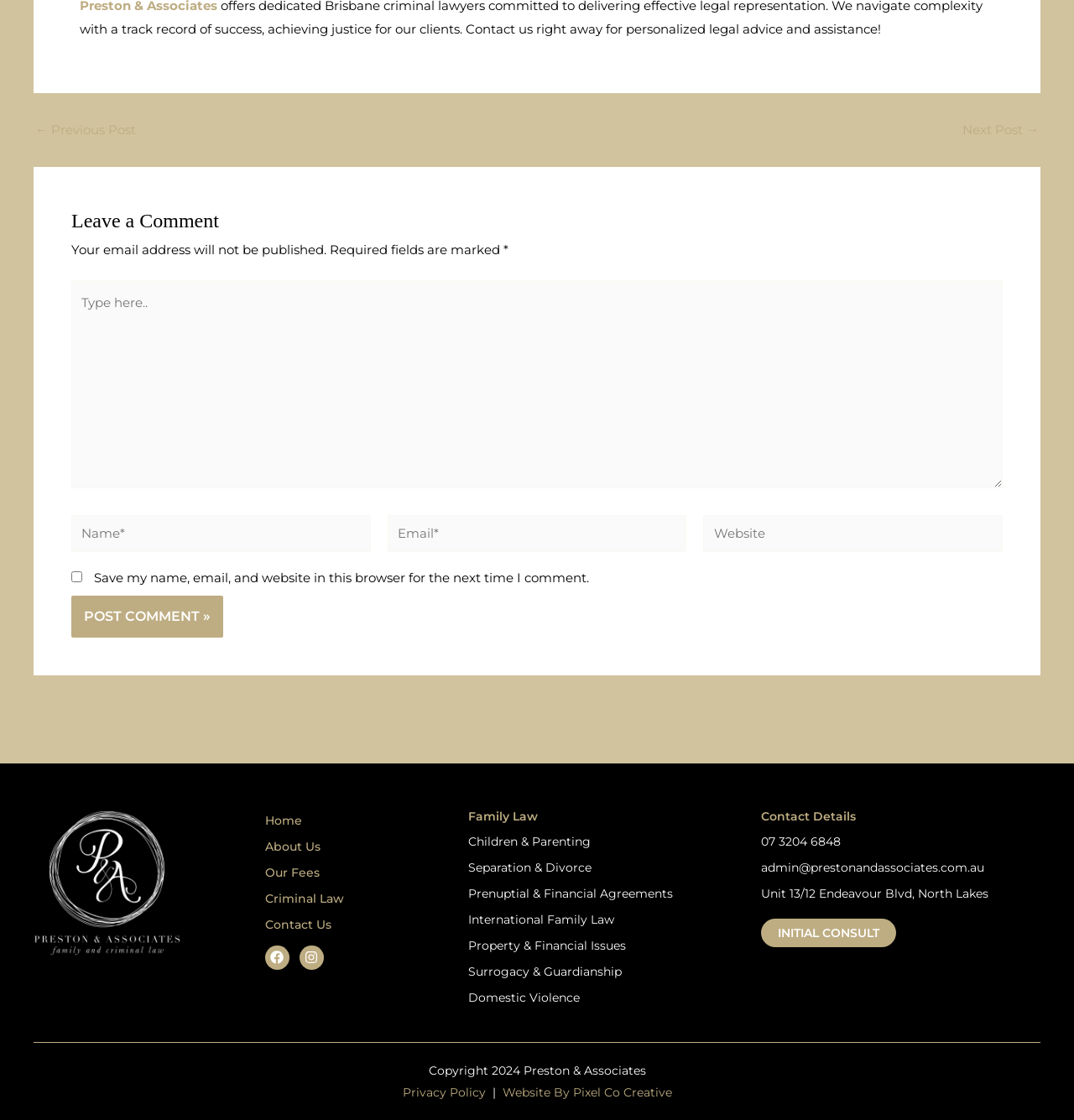Can you look at the image and give a comprehensive answer to the question:
What is the purpose of the comment section?

The comment section is identified by the heading 'Leave a Comment' and contains fields for users to input their name, email, website, and comment. The purpose of this section is to allow users to leave a comment on the webpage.